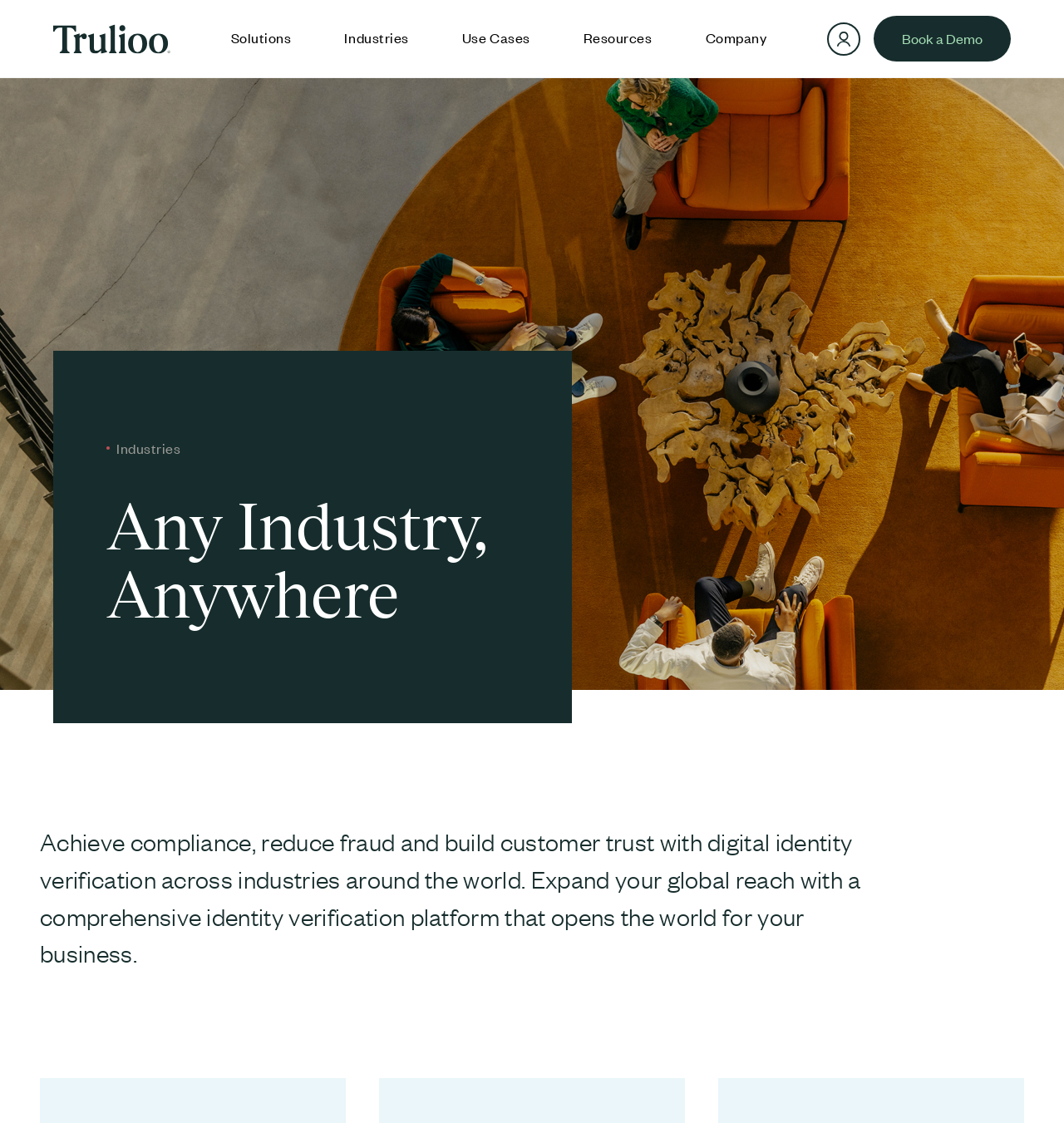Predict the bounding box coordinates of the UI element that matches this description: "Company". The coordinates should be in the format [left, top, right, bottom] with each value between 0 and 1.

[0.657, 0.006, 0.727, 0.063]